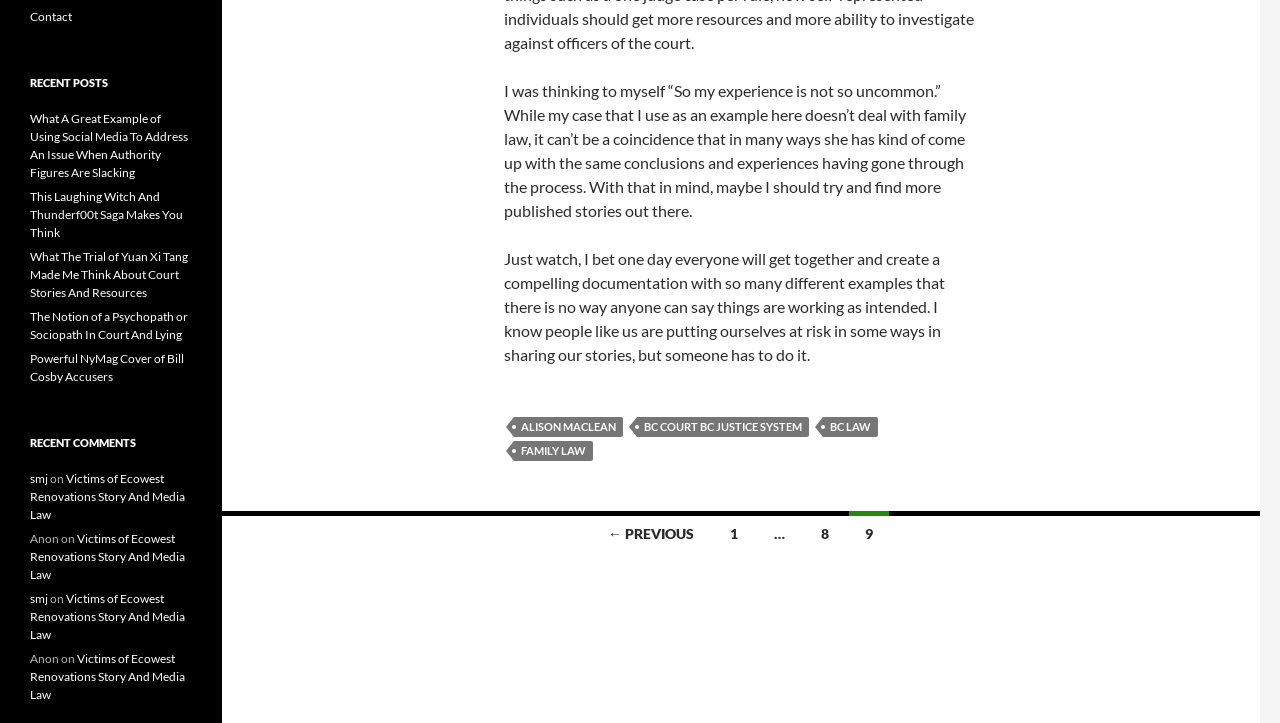Given the description 1, predict the bounding box coordinates of the UI element. Ensure the coordinates are in the format (top-left x, top-left y, bottom-right x, bottom-right y) and all values are between 0 and 1.

[0.558, 0.707, 0.589, 0.762]